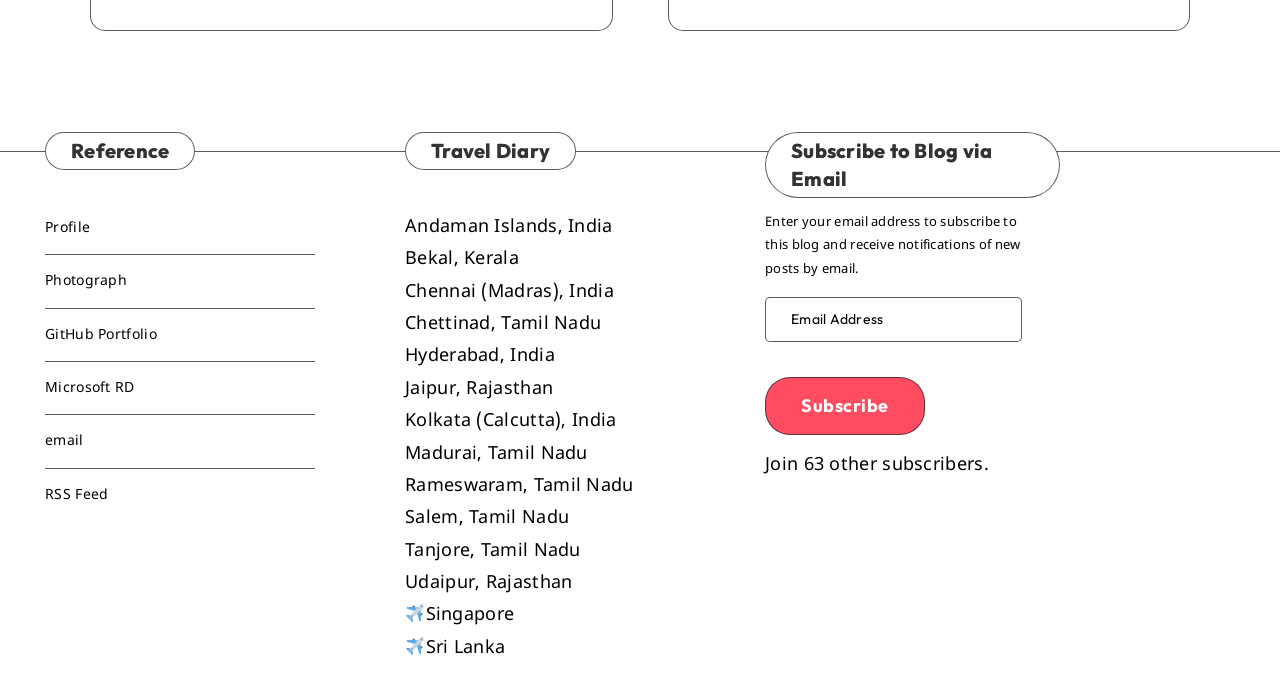Find the bounding box coordinates of the clickable element required to execute the following instruction: "Visit Travel Diary". Provide the coordinates as four float numbers between 0 and 1, i.e., [left, top, right, bottom].

[0.316, 0.193, 0.45, 0.249]